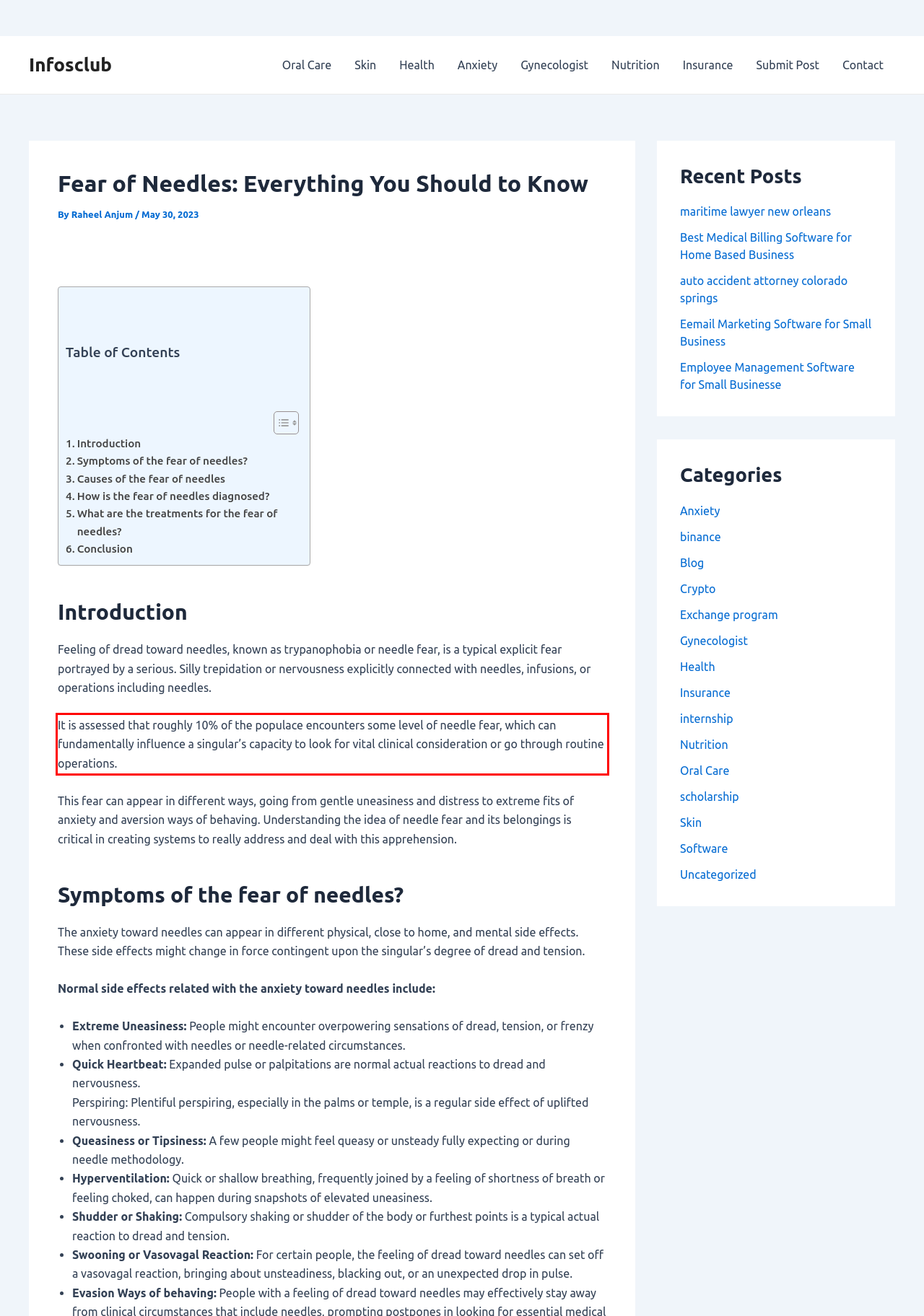Identify the text inside the red bounding box on the provided webpage screenshot by performing OCR.

It is assessed that roughly 10% of the populace encounters some level of needle fear, which can fundamentally influence a singular’s capacity to look for vital clinical consideration or go through routine operations.